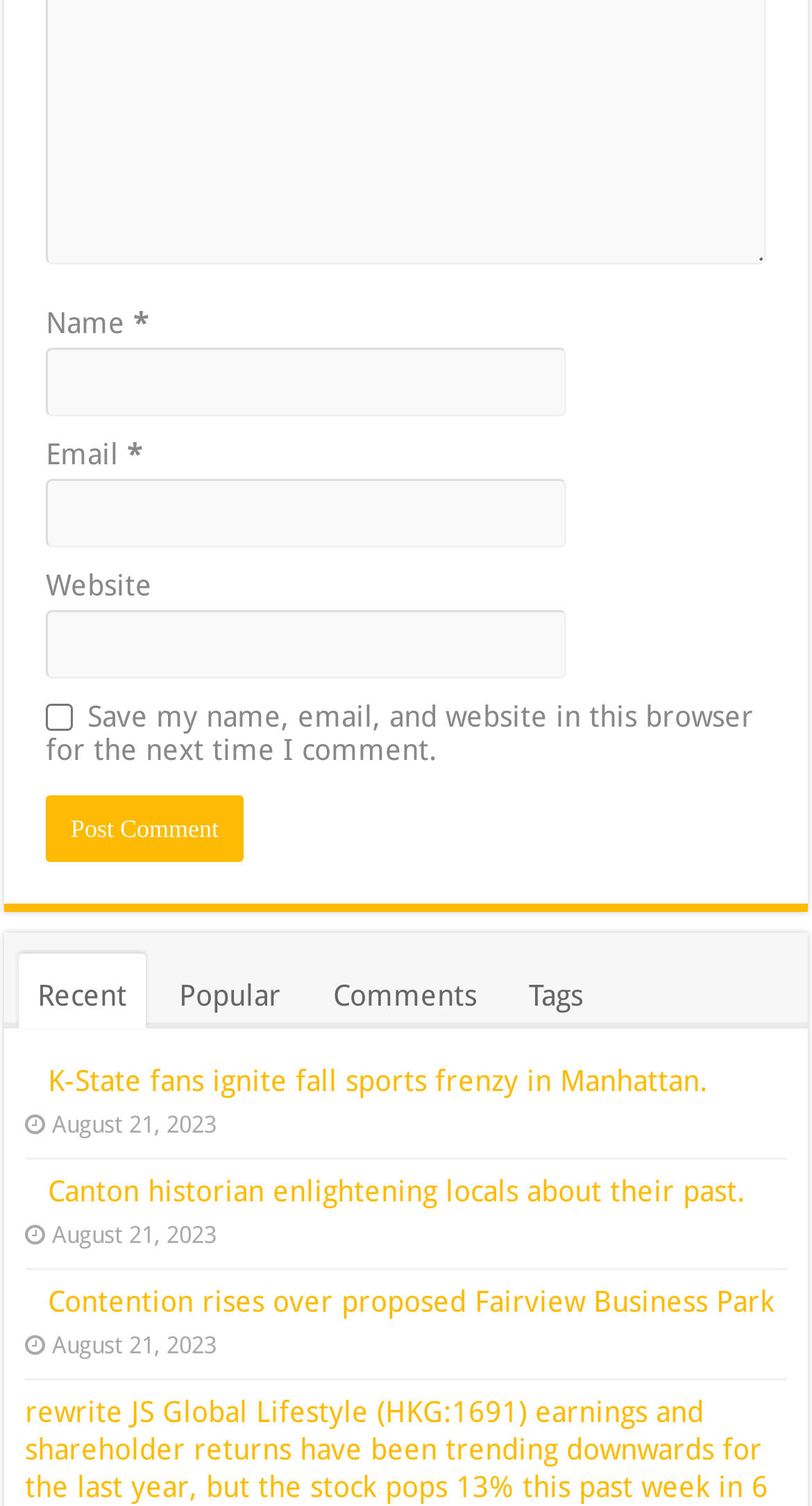Determine the bounding box coordinates for the area that should be clicked to carry out the following instruction: "Enter email address".

None